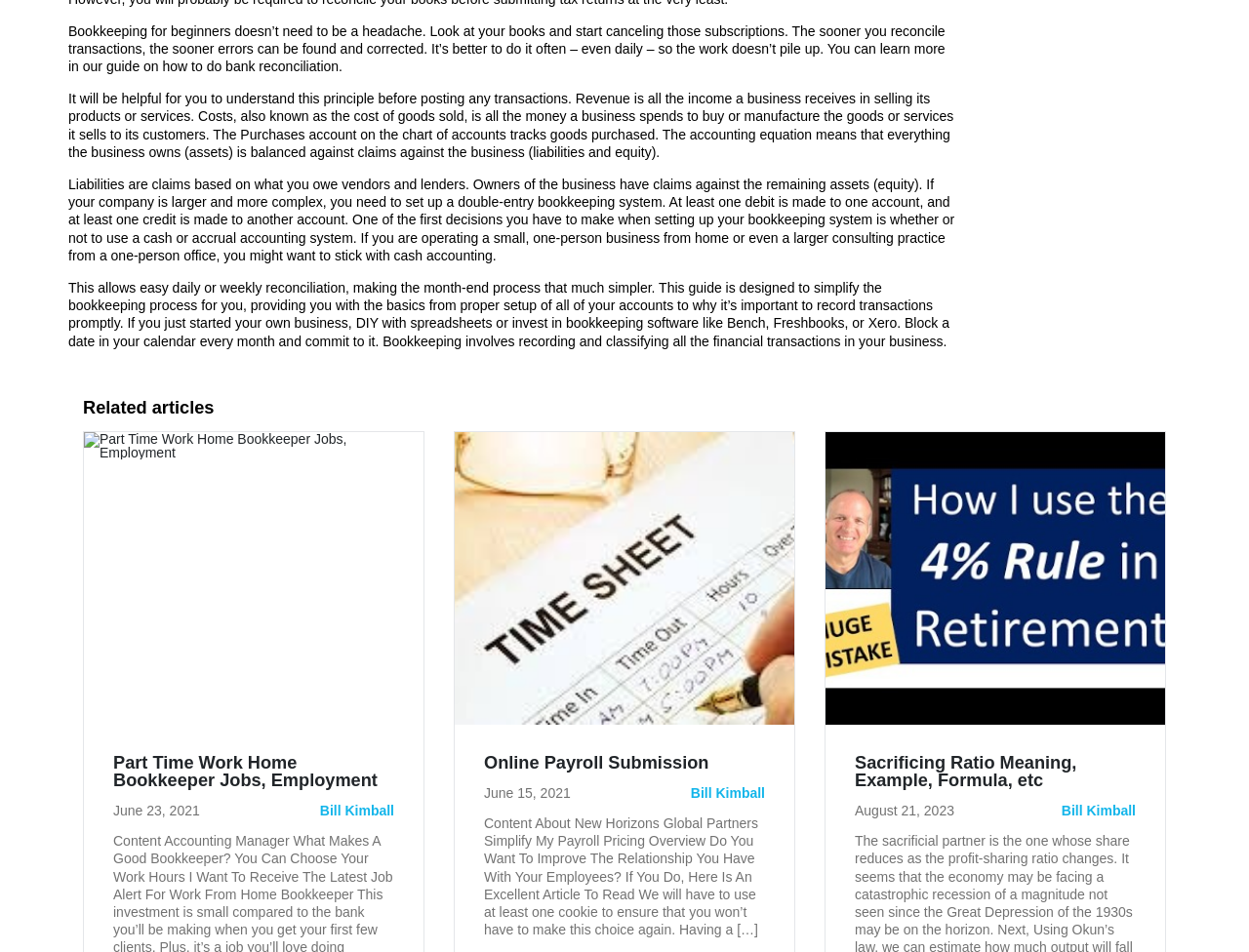Please find the bounding box for the UI element described by: "alt="Collaborative Professionals of Washington"".

None